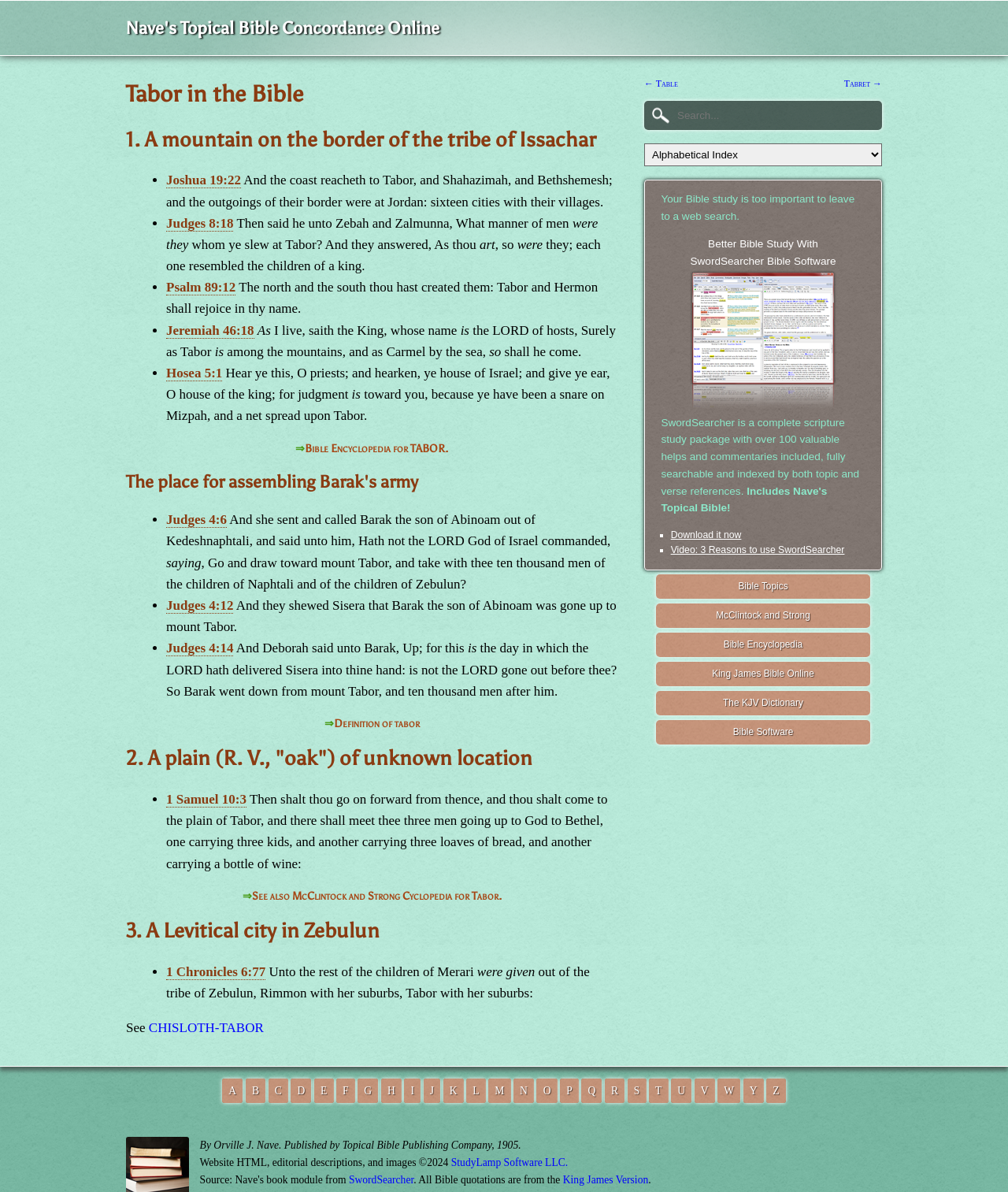Show the bounding box coordinates for the element that needs to be clicked to execute the following instruction: "View Bible Topics". Provide the coordinates in the form of four float numbers between 0 and 1, i.e., [left, top, right, bottom].

[0.651, 0.482, 0.863, 0.503]